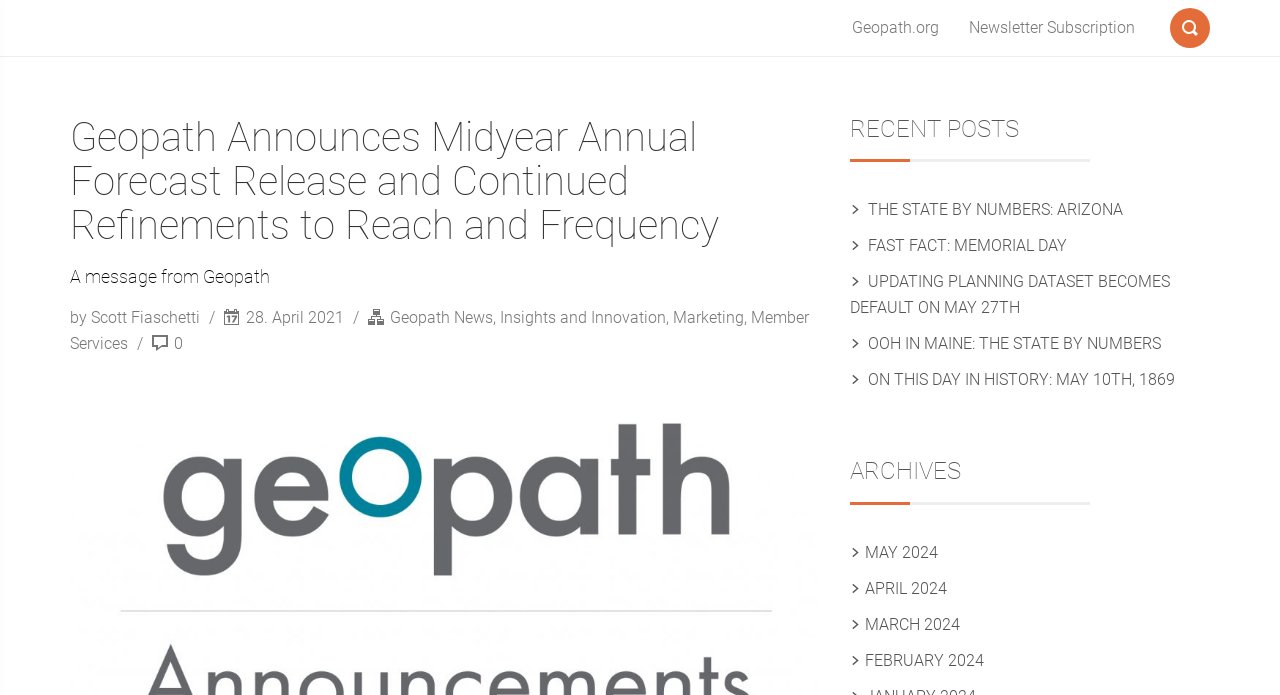Please find and report the primary heading text from the webpage.

Geopath Announces Midyear Annual Forecast Release and Continued Refinements to Reach and Frequency
A message from Geopath